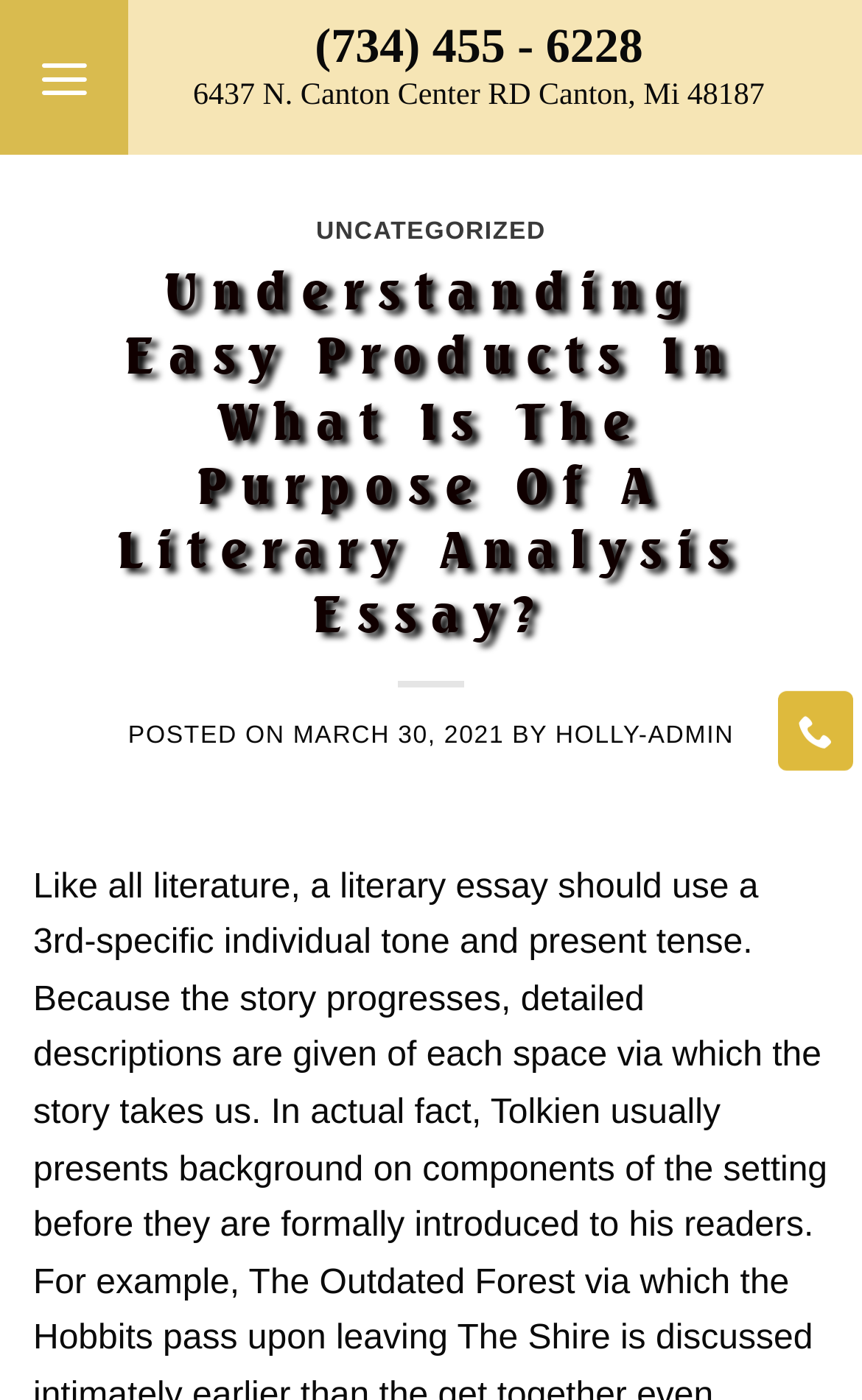Please specify the bounding box coordinates in the format (top-left x, top-left y, bottom-right x, bottom-right y), with all values as floating point numbers between 0 and 1. Identify the bounding box of the UI element described by: aria-label="Menu"

[0.0, 0.0, 0.15, 0.111]